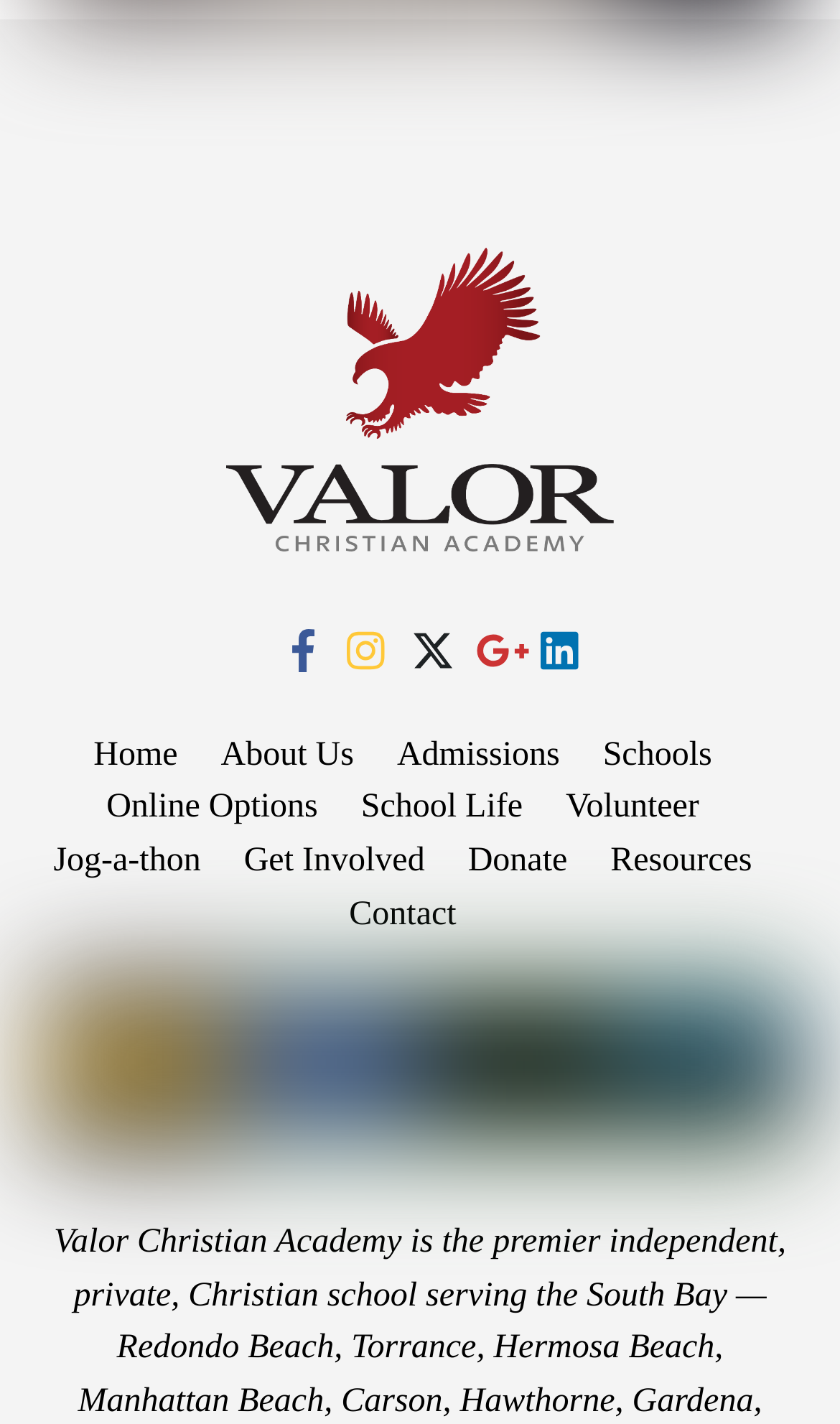Respond to the question below with a concise word or phrase:
How many social media links are there?

5